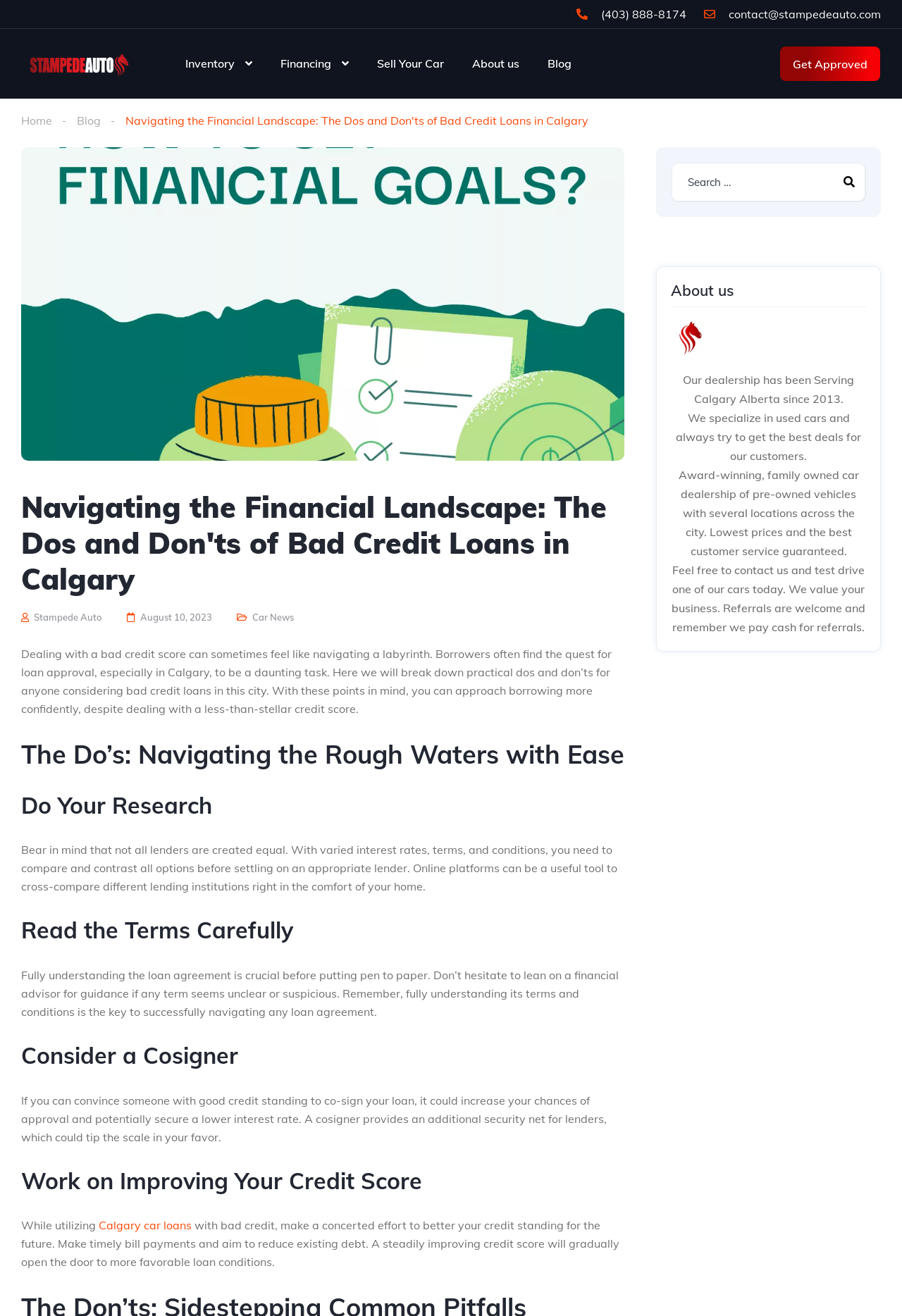Please find the bounding box coordinates (top-left x, top-left y, bottom-right x, bottom-right y) in the screenshot for the UI element described as follows: About us

[0.523, 0.029, 0.576, 0.066]